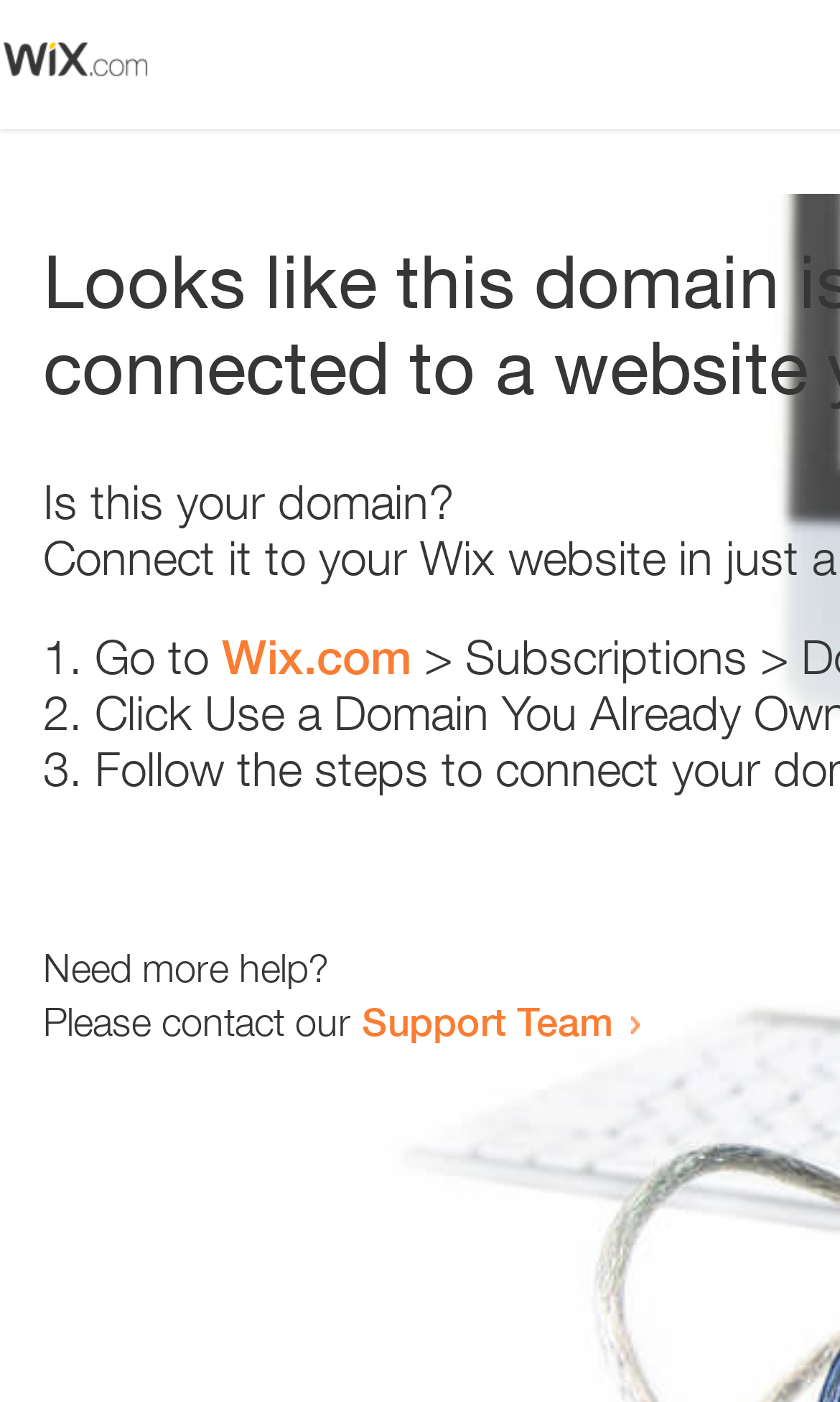Determine the bounding box coordinates for the UI element matching this description: "Support Team".

[0.431, 0.711, 0.731, 0.745]